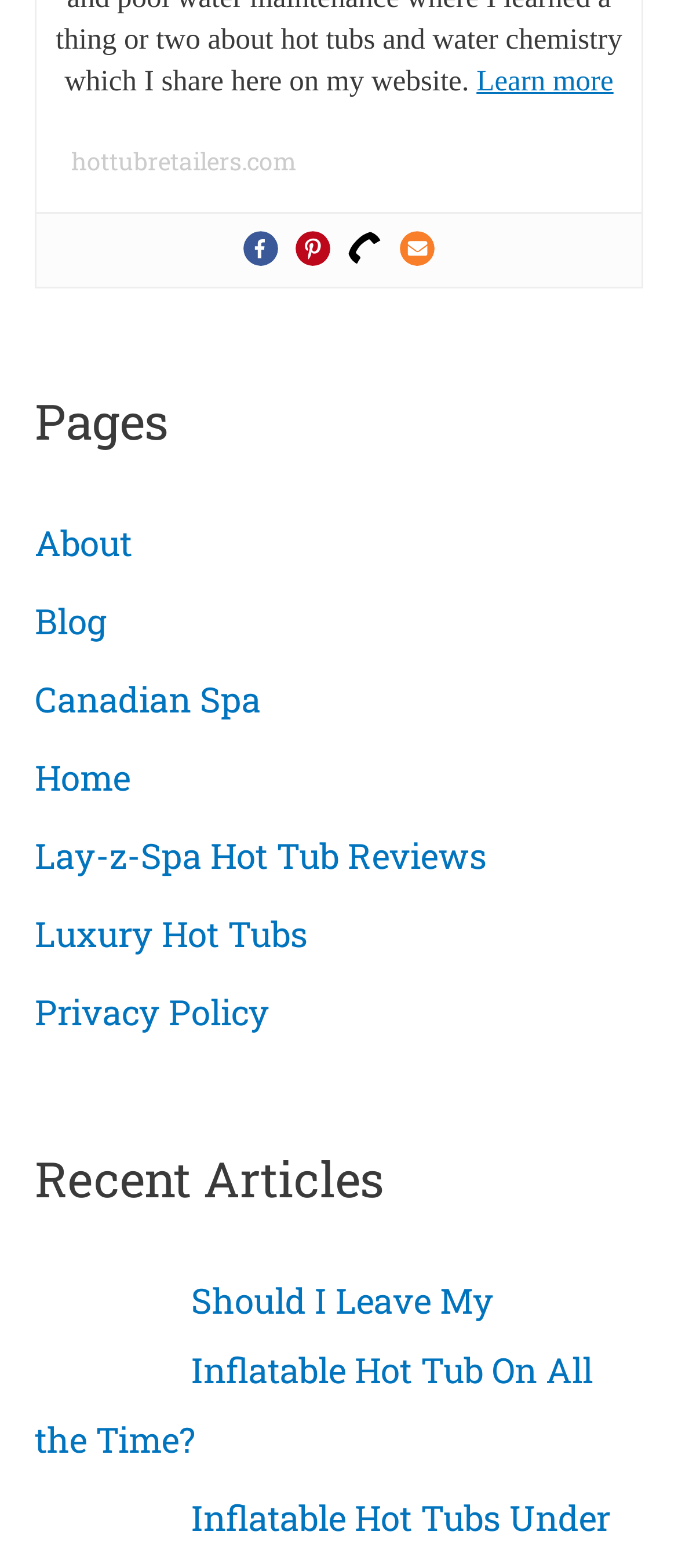Please give a concise answer to this question using a single word or phrase: 
What is the purpose of the 'Phone' link?

Contact